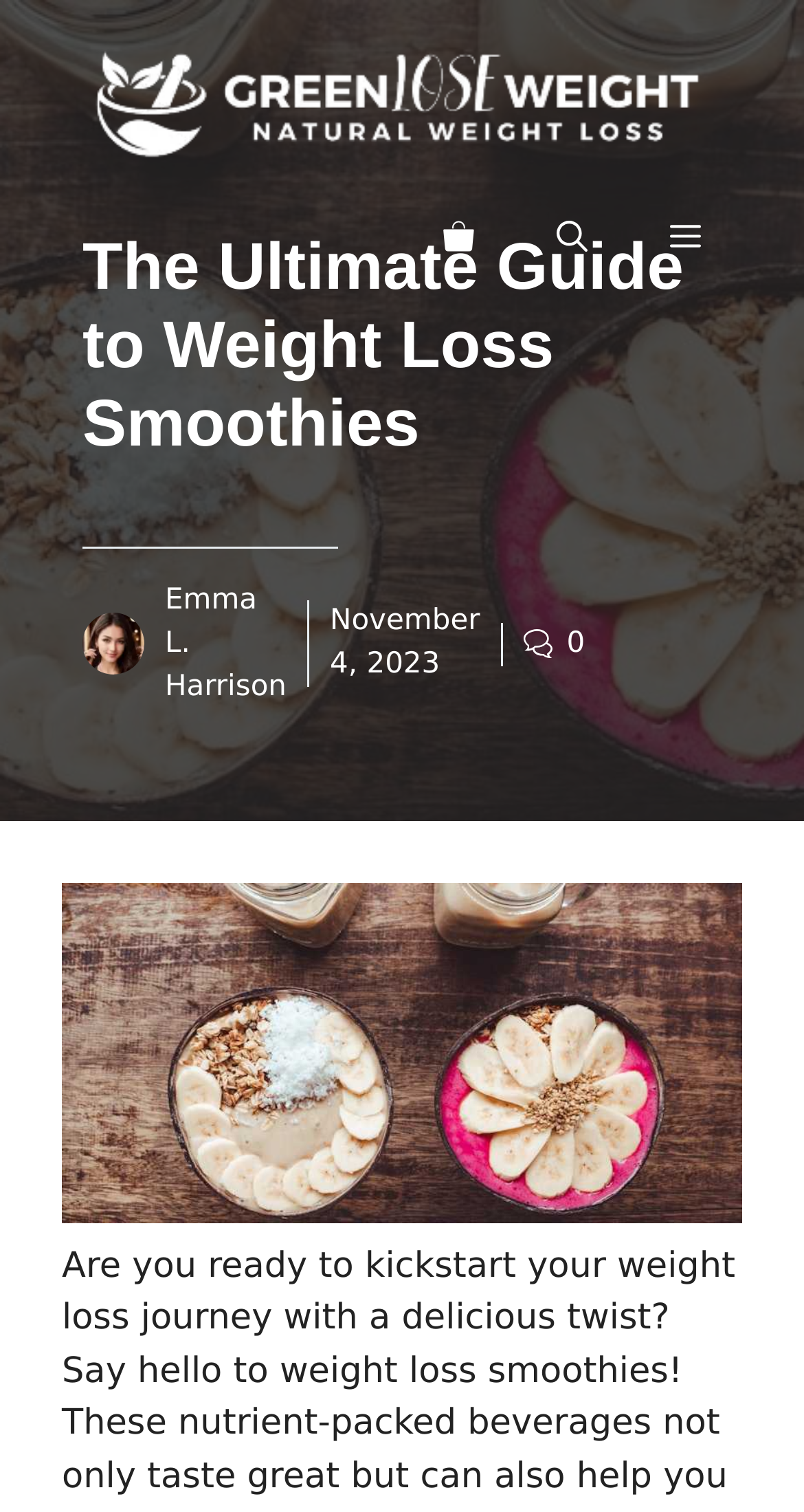How many navigation links are there?
Please ensure your answer to the question is detailed and covers all necessary aspects.

I found the answer by looking at the navigation element which contains three link elements: 'Natural Weight Loss Solutions', 'View your shopping cart', and 'Open search'.